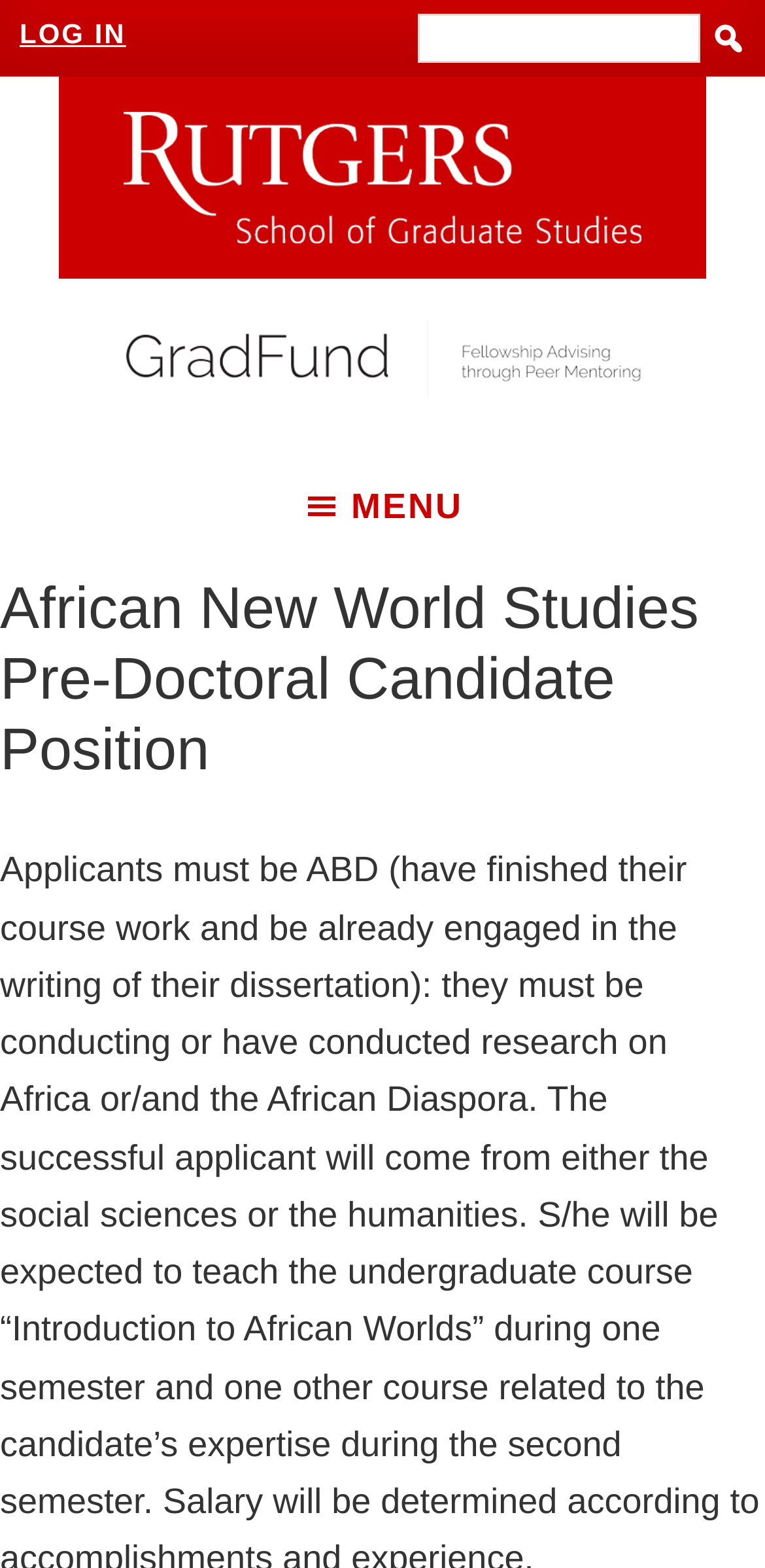Please extract and provide the main headline of the webpage.

African New World Studies Pre-Doctoral Candidate Position